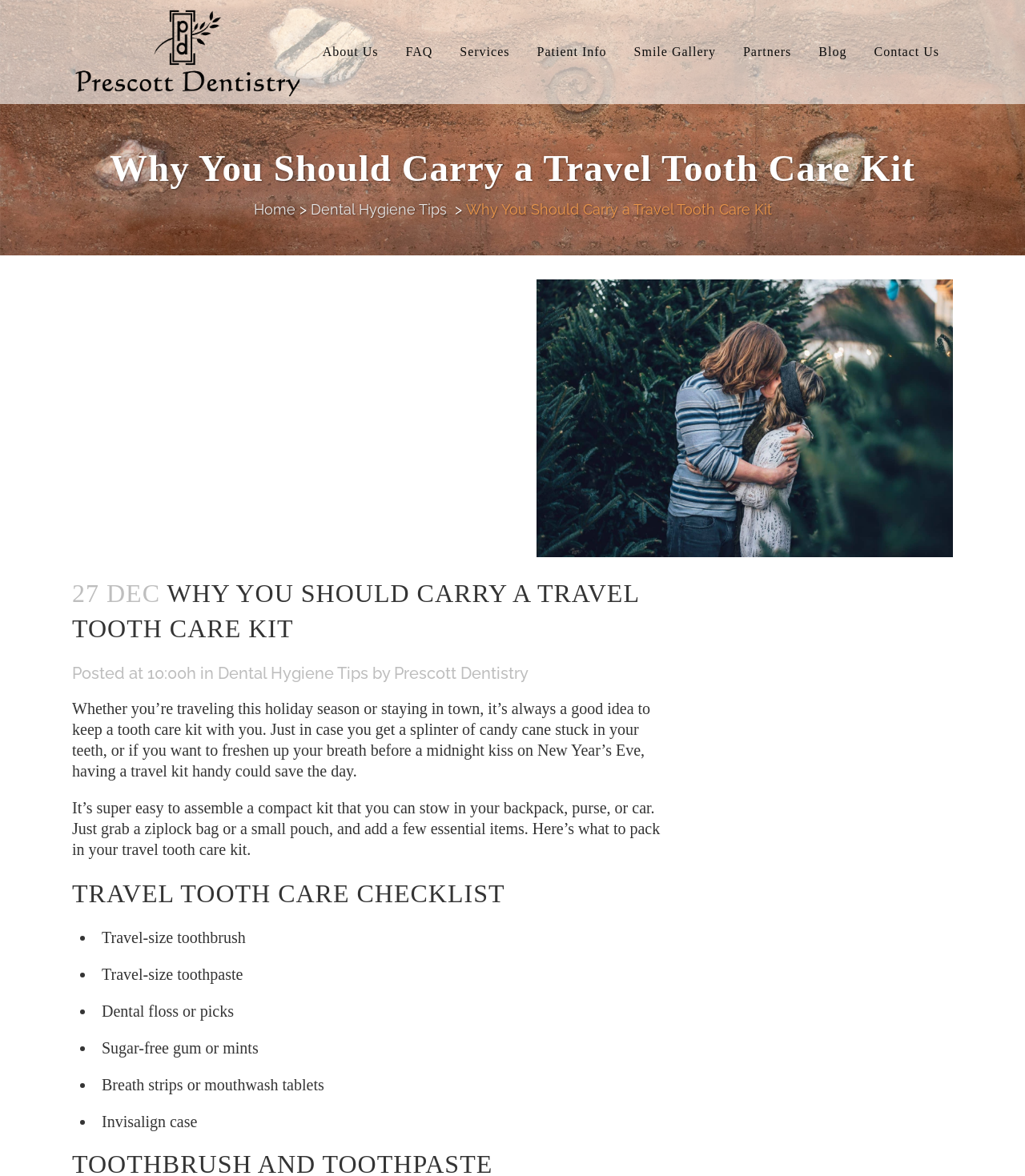Please identify the coordinates of the bounding box for the clickable region that will accomplish this instruction: "Enter your comment in the text box".

None